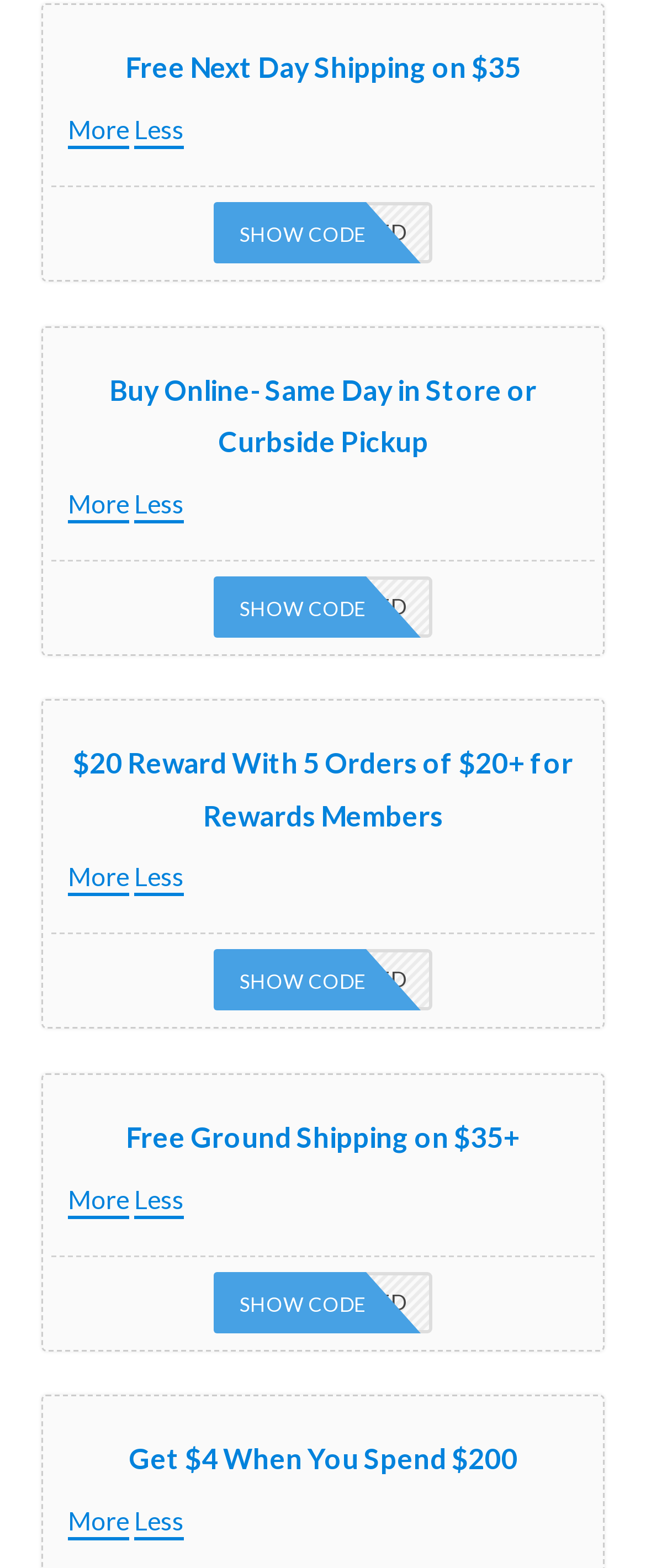What is the minimum order amount for free next day shipping?
Observe the image and answer the question with a one-word or short phrase response.

35